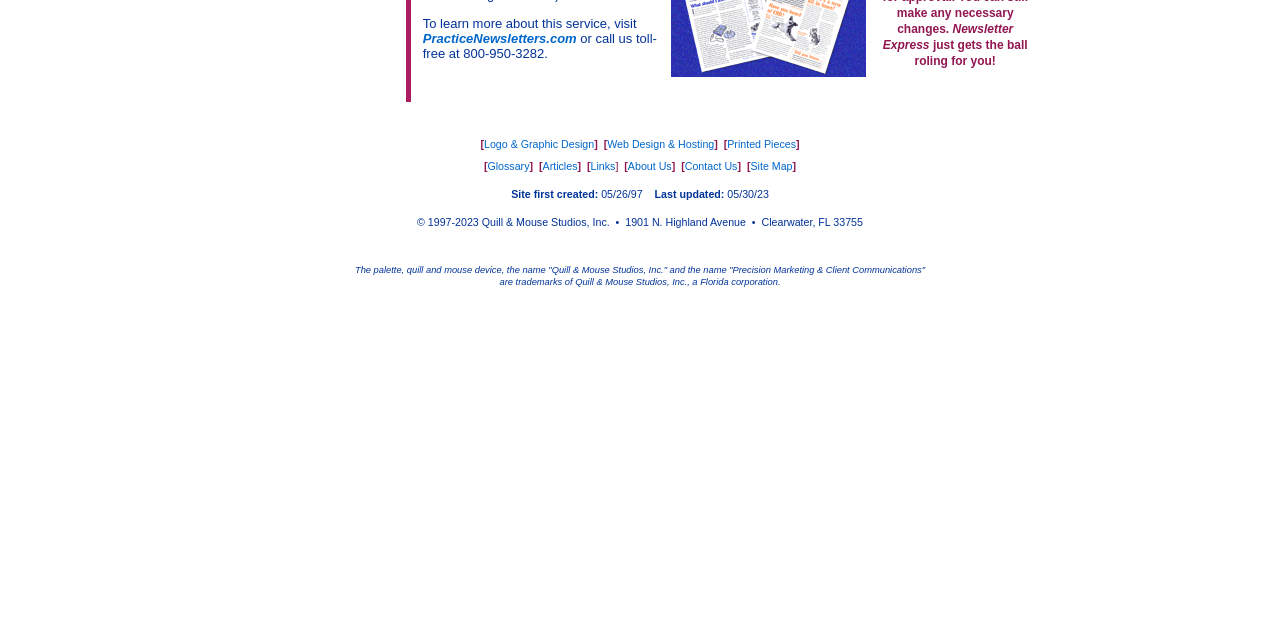Find the bounding box coordinates for the HTML element described as: "Logo & Graphic Design". The coordinates should consist of four float values between 0 and 1, i.e., [left, top, right, bottom].

[0.378, 0.216, 0.464, 0.235]